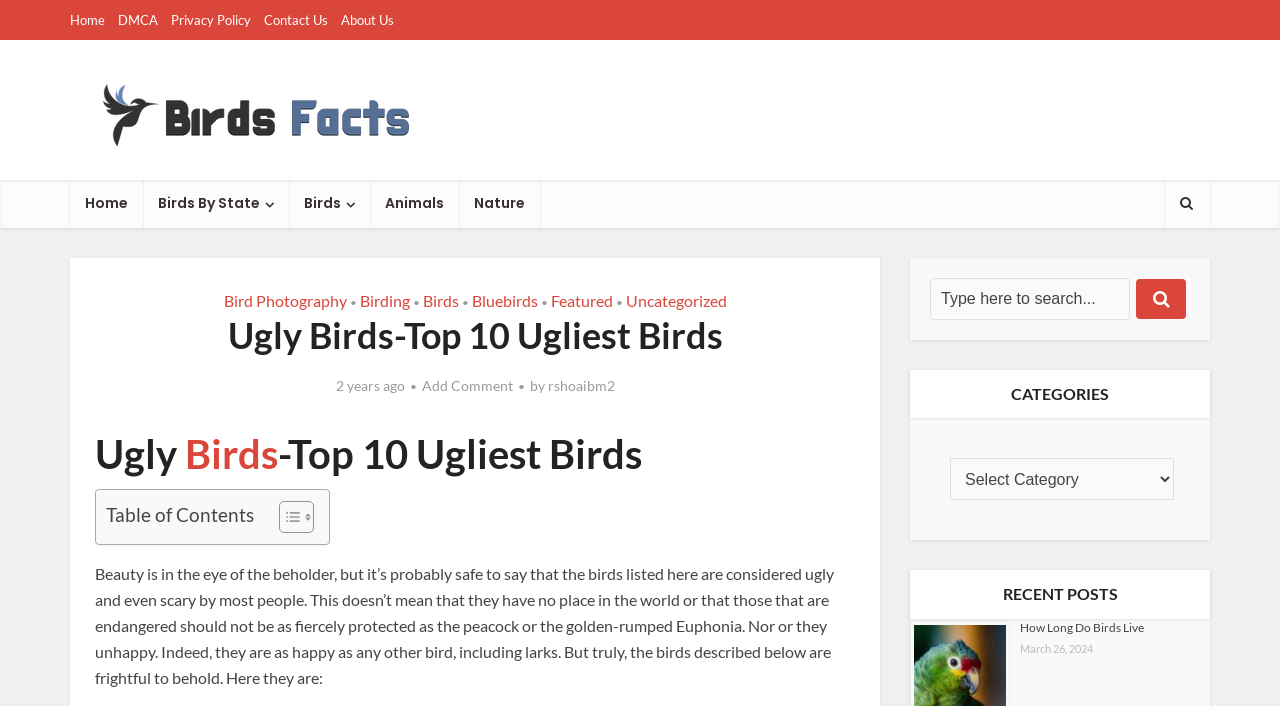Analyze the image and provide a detailed answer to the question: How many links are in the top navigation bar?

I counted the links in the top navigation bar, which are 'Home', 'DMCA', 'Privacy Policy', 'Contact Us', and 'About Us'. There are 5 links in total.